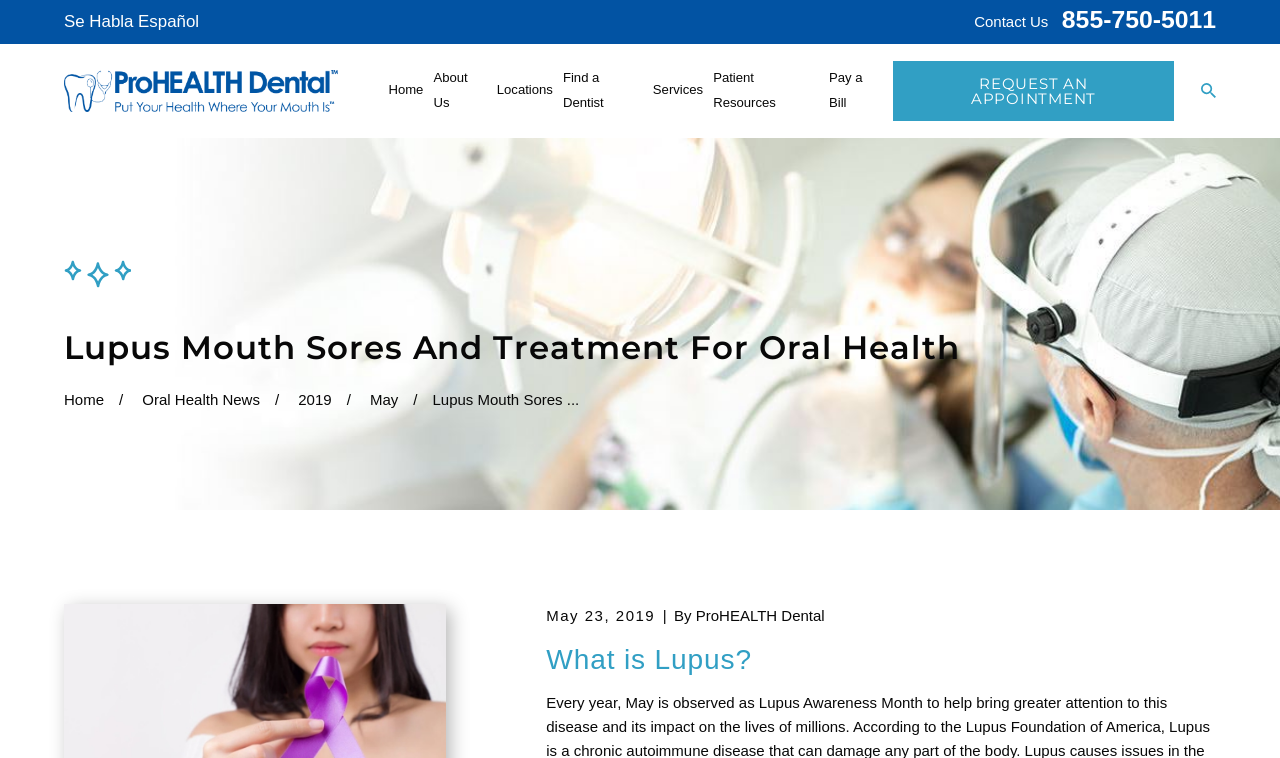Kindly determine the bounding box coordinates for the clickable area to achieve the given instruction: "Call the office".

[0.83, 0.008, 0.95, 0.044]